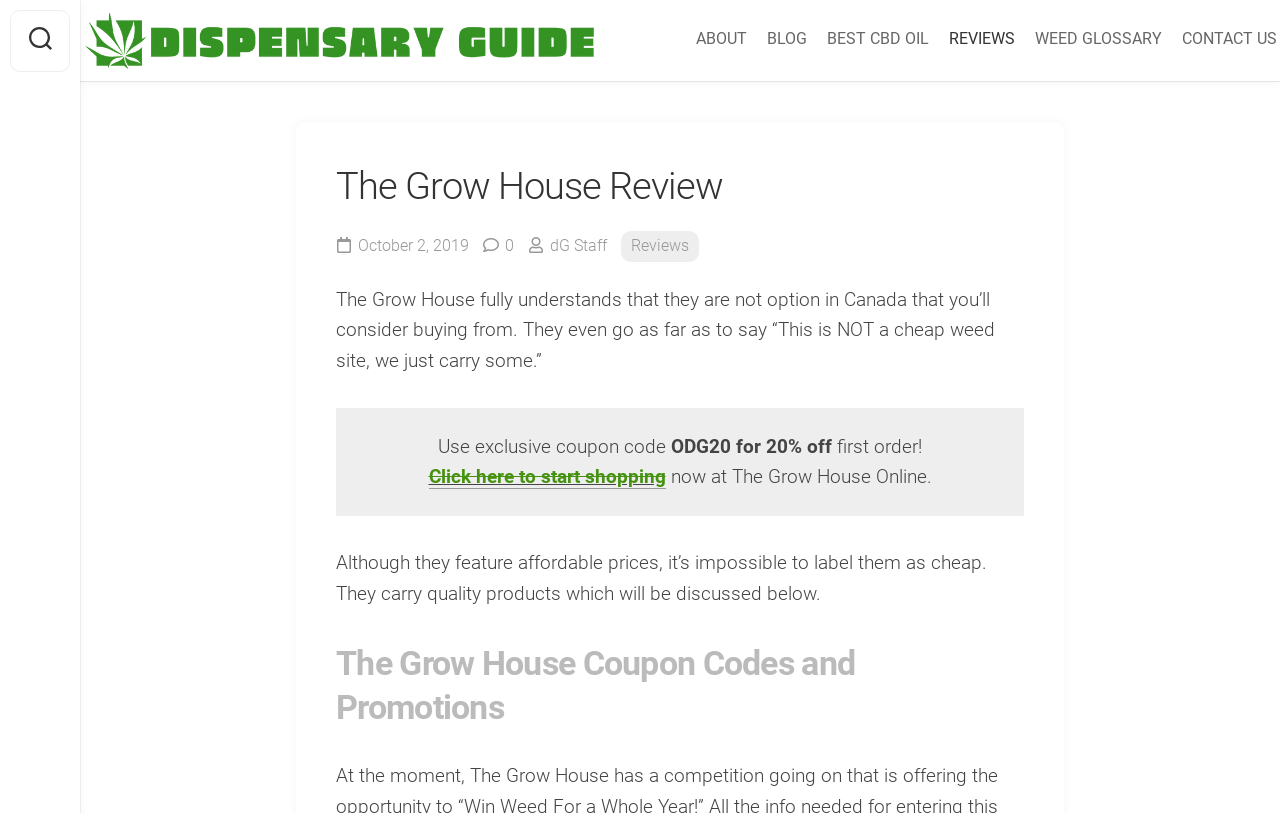Locate the bounding box of the user interface element based on this description: "BEST CBD OIL".

[0.617, 0.036, 0.697, 0.06]